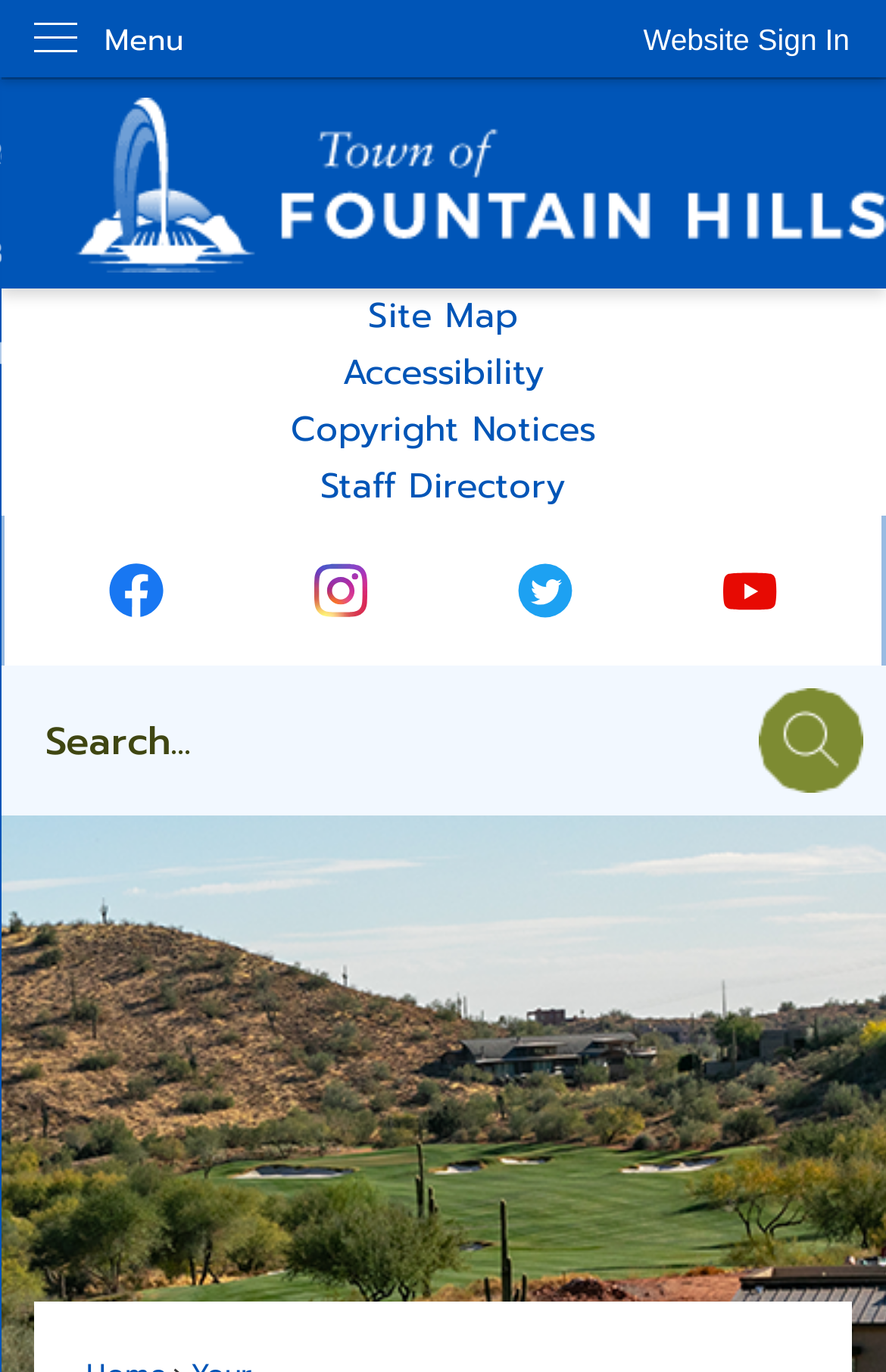What social media platforms are linked?
Could you answer the question in a detailed manner, providing as much information as possible?

I found this answer by looking at the links and images labeled 'Facebook graphic', 'Instagram graphic', 'Twitter graphic', and 'YouTube graphic', which indicate that the webpage provides links to these social media platforms.